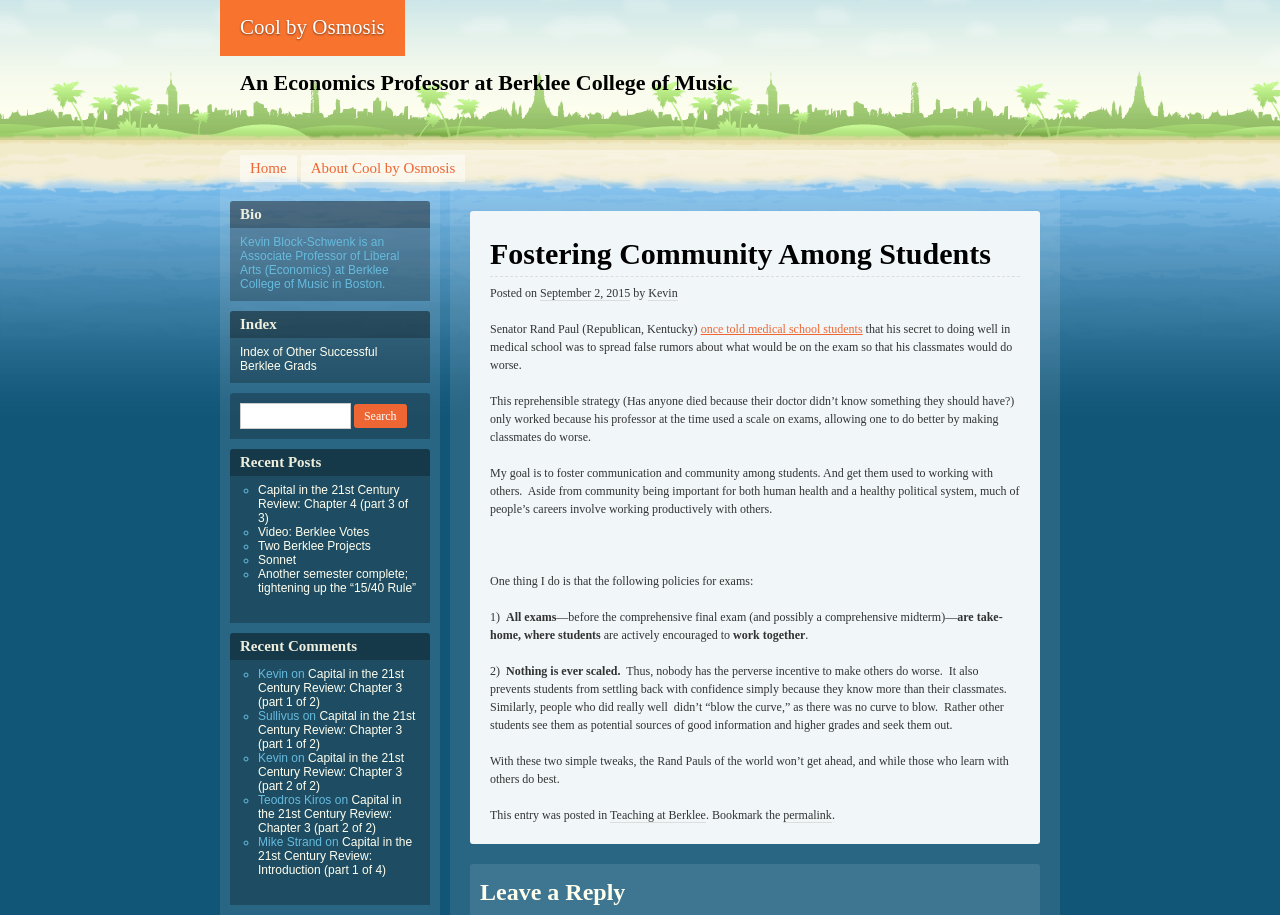Locate the bounding box coordinates of the clickable part needed for the task: "Leave a reply".

[0.375, 0.955, 0.805, 0.994]